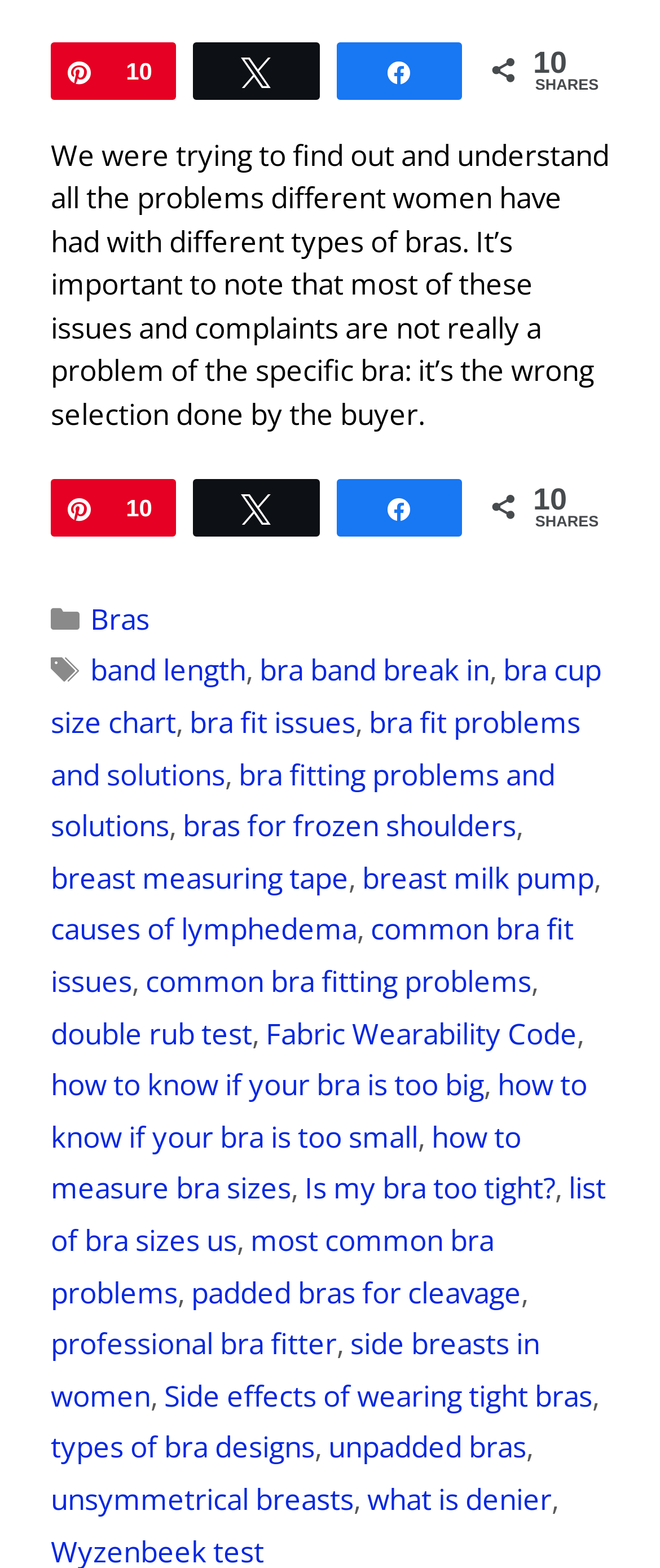Determine the bounding box coordinates for the clickable element to execute this instruction: "Learn about 'breast measuring tape'". Provide the coordinates as four float numbers between 0 and 1, i.e., [left, top, right, bottom].

[0.077, 0.547, 0.528, 0.572]